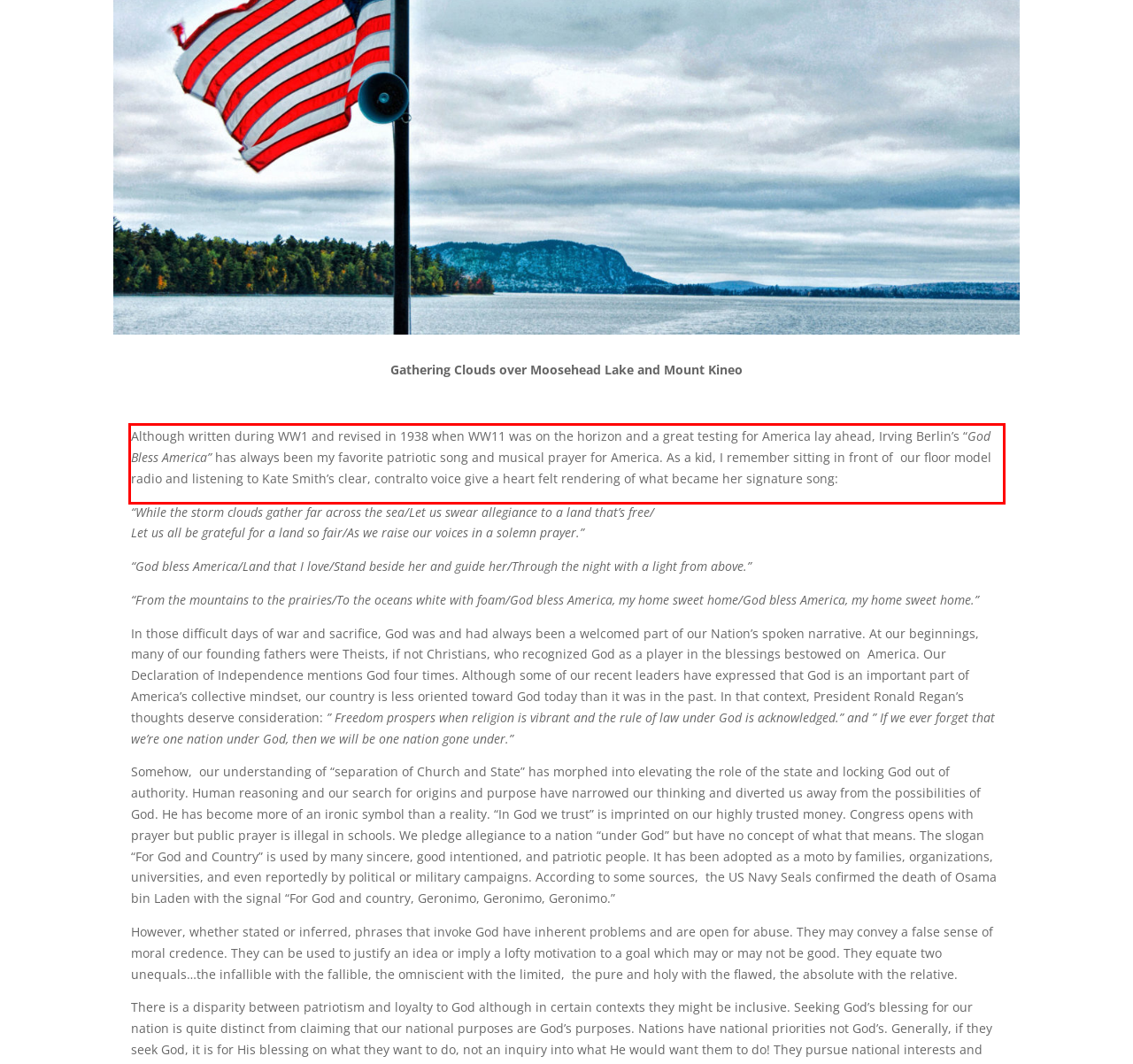From the given screenshot of a webpage, identify the red bounding box and extract the text content within it.

Although written during WW1 and revised in 1938 when WW11 was on the horizon and a great testing for America lay ahead, Irving Berlin’s “God Bless America” has always been my favorite patriotic song and musical prayer for America. As a kid, I remember sitting in front of our floor model radio and listening to Kate Smith’s clear, contralto voice give a heart felt rendering of what became her signature song: